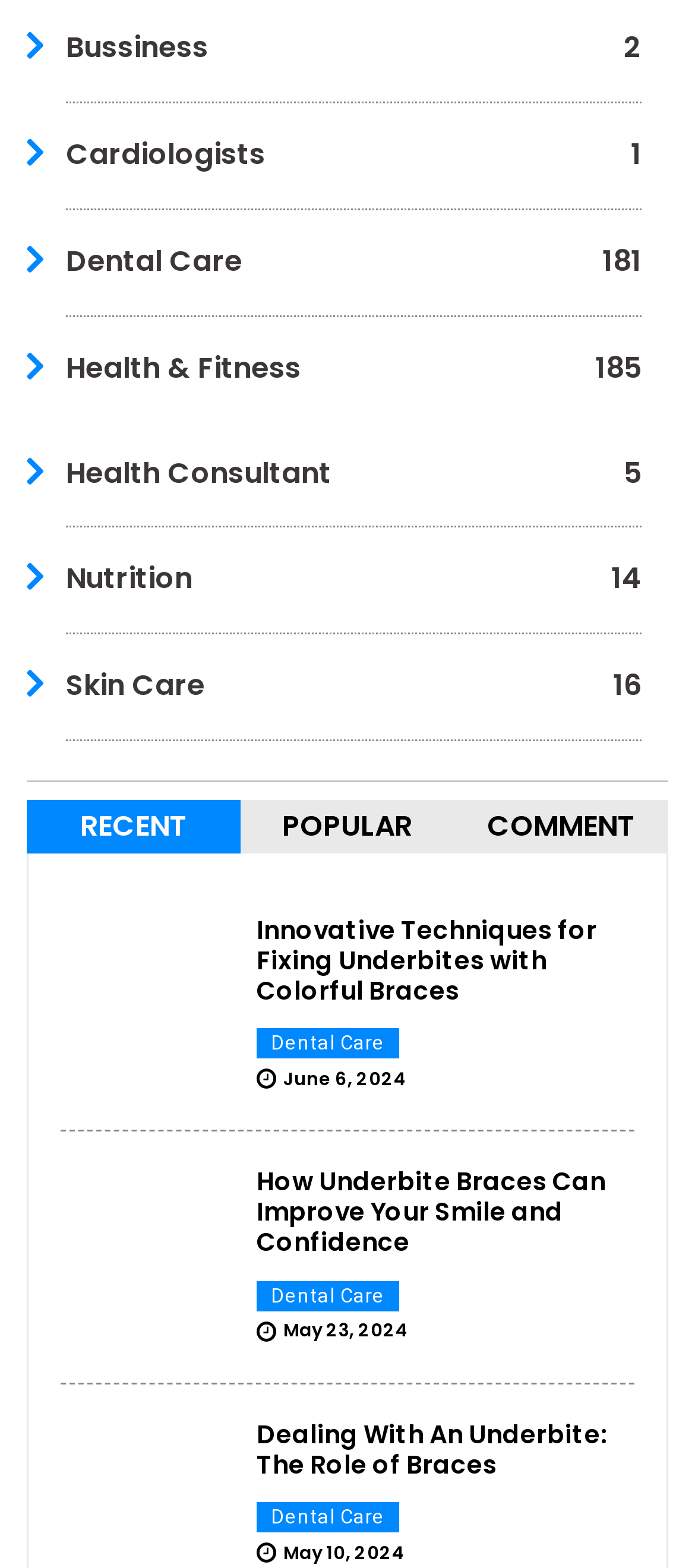Please mark the clickable region by giving the bounding box coordinates needed to complete this instruction: "Read the 'How Underbite Braces Can Improve Your Smile and Confidence' article".

[0.369, 0.745, 0.913, 0.802]